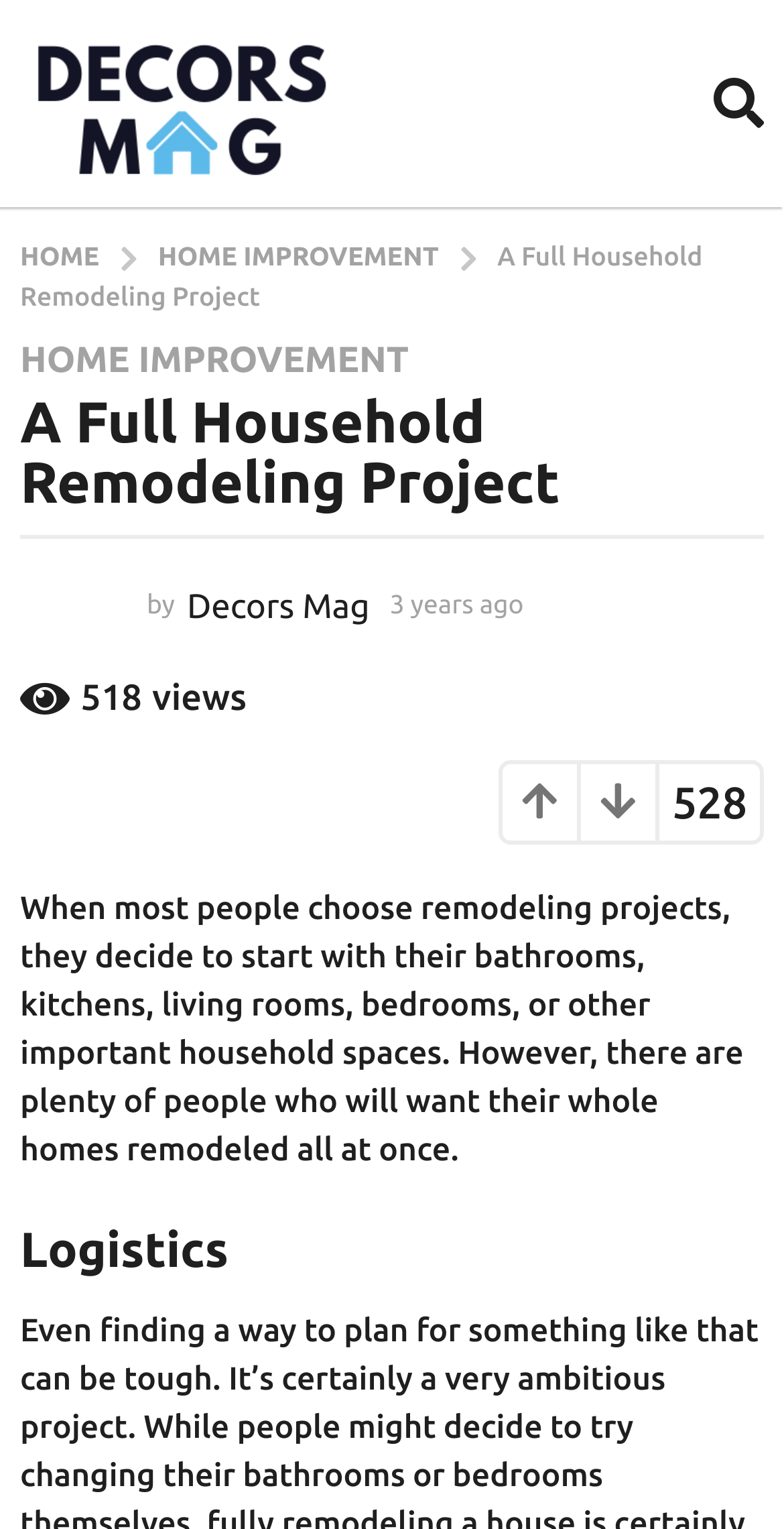Please predict the bounding box coordinates of the element's region where a click is necessary to complete the following instruction: "Click the navigation menu button". The coordinates should be represented by four float numbers between 0 and 1, i.e., [left, top, right, bottom].

None